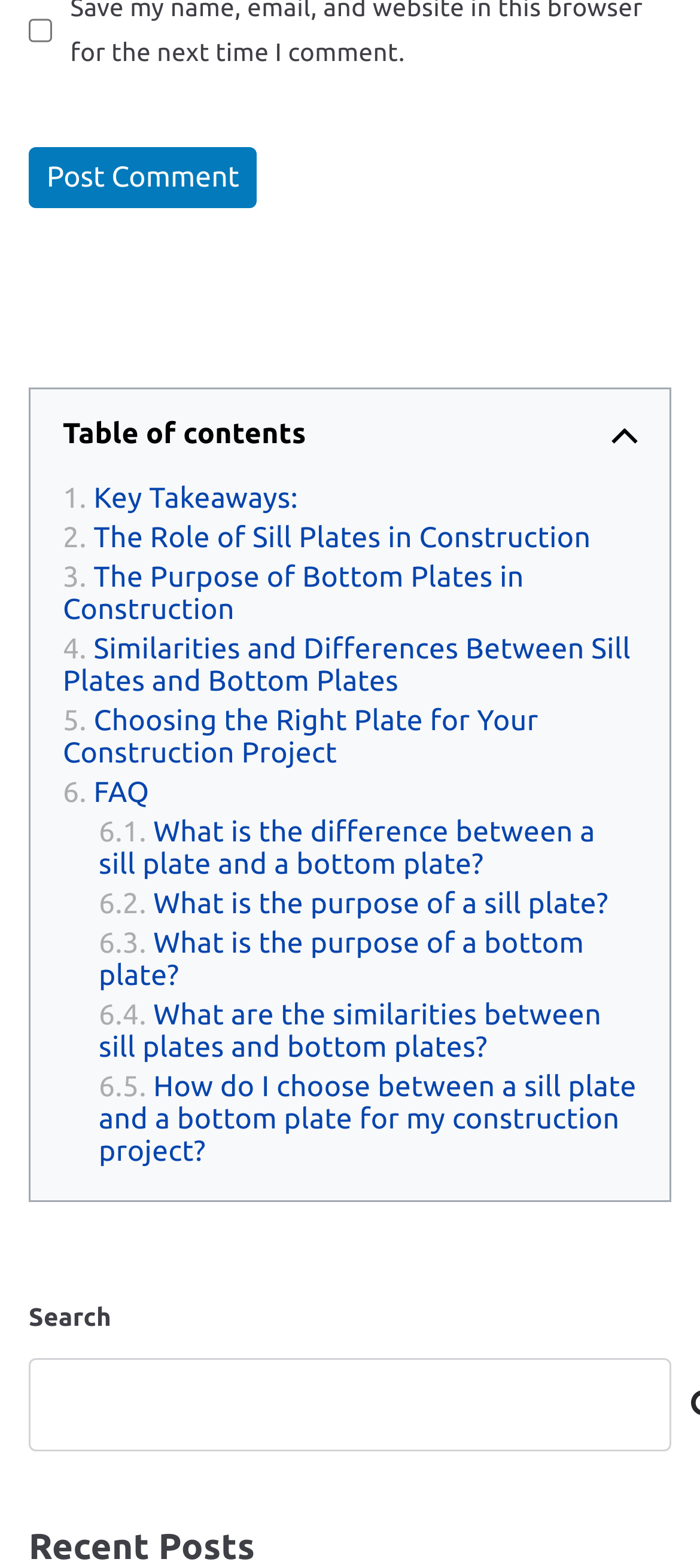Please identify the bounding box coordinates of the clickable element to fulfill the following instruction: "Check the checkbox to save your name and email". The coordinates should be four float numbers between 0 and 1, i.e., [left, top, right, bottom].

[0.041, 0.008, 0.075, 0.031]